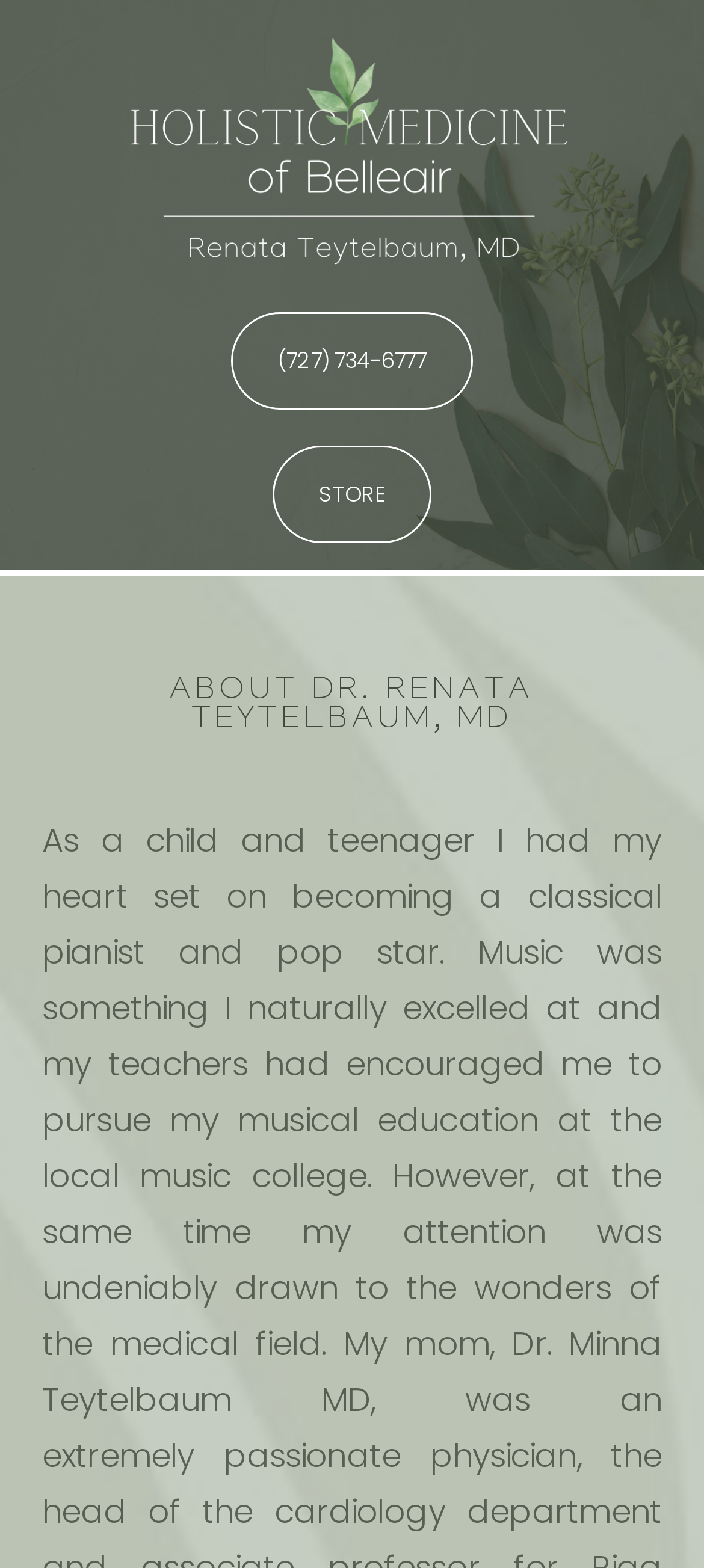Identify the bounding box for the UI element described as: "About Us". Ensure the coordinates are four float numbers between 0 and 1, formatted as [left, top, right, bottom].

None